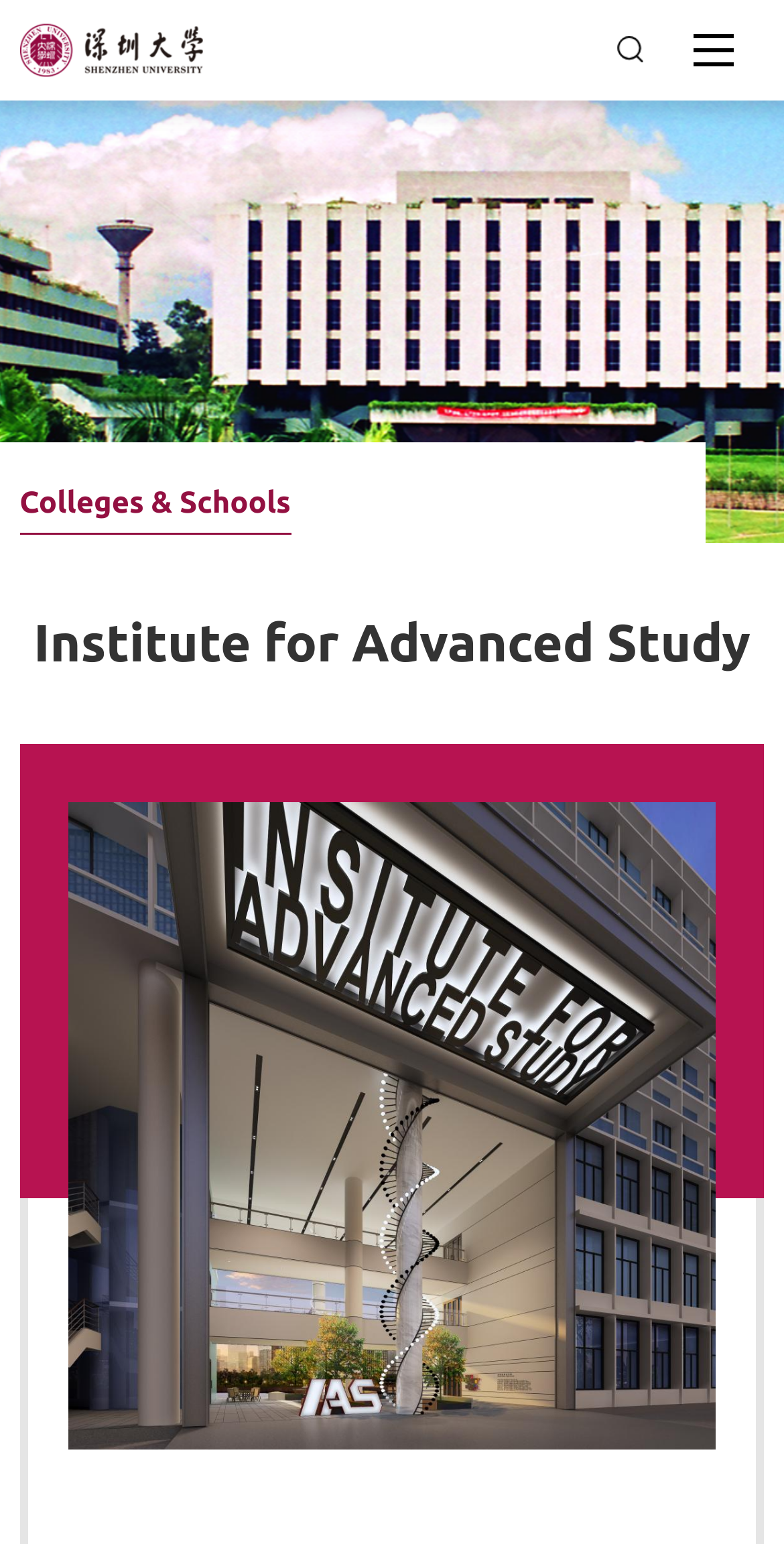What is the name of the institute?
Please answer using one word or phrase, based on the screenshot.

Institute for Advanced Study